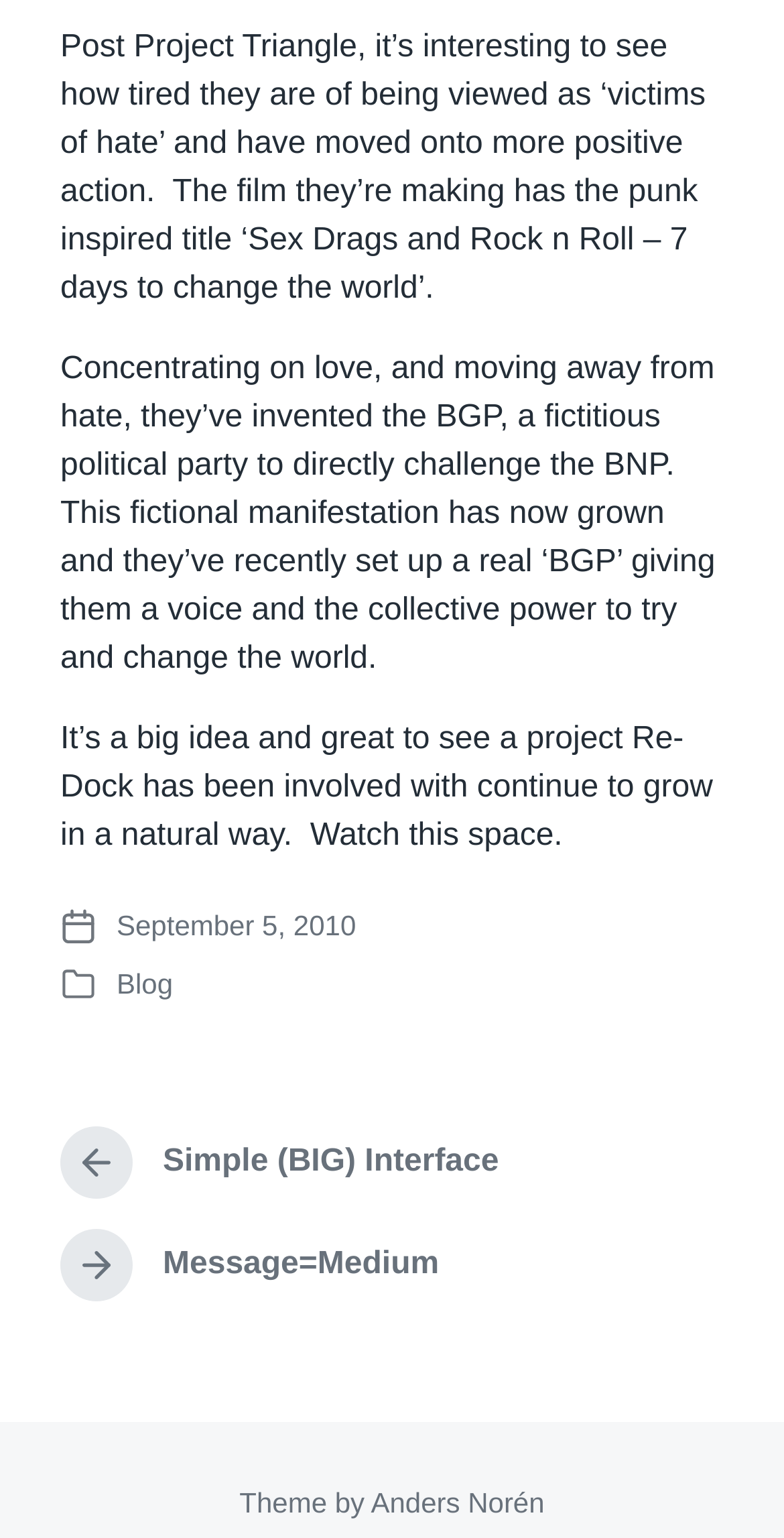Specify the bounding box coordinates (top-left x, top-left y, bottom-right x, bottom-right y) of the UI element in the screenshot that matches this description: Next post: Message=Medium

[0.077, 0.8, 0.923, 0.847]